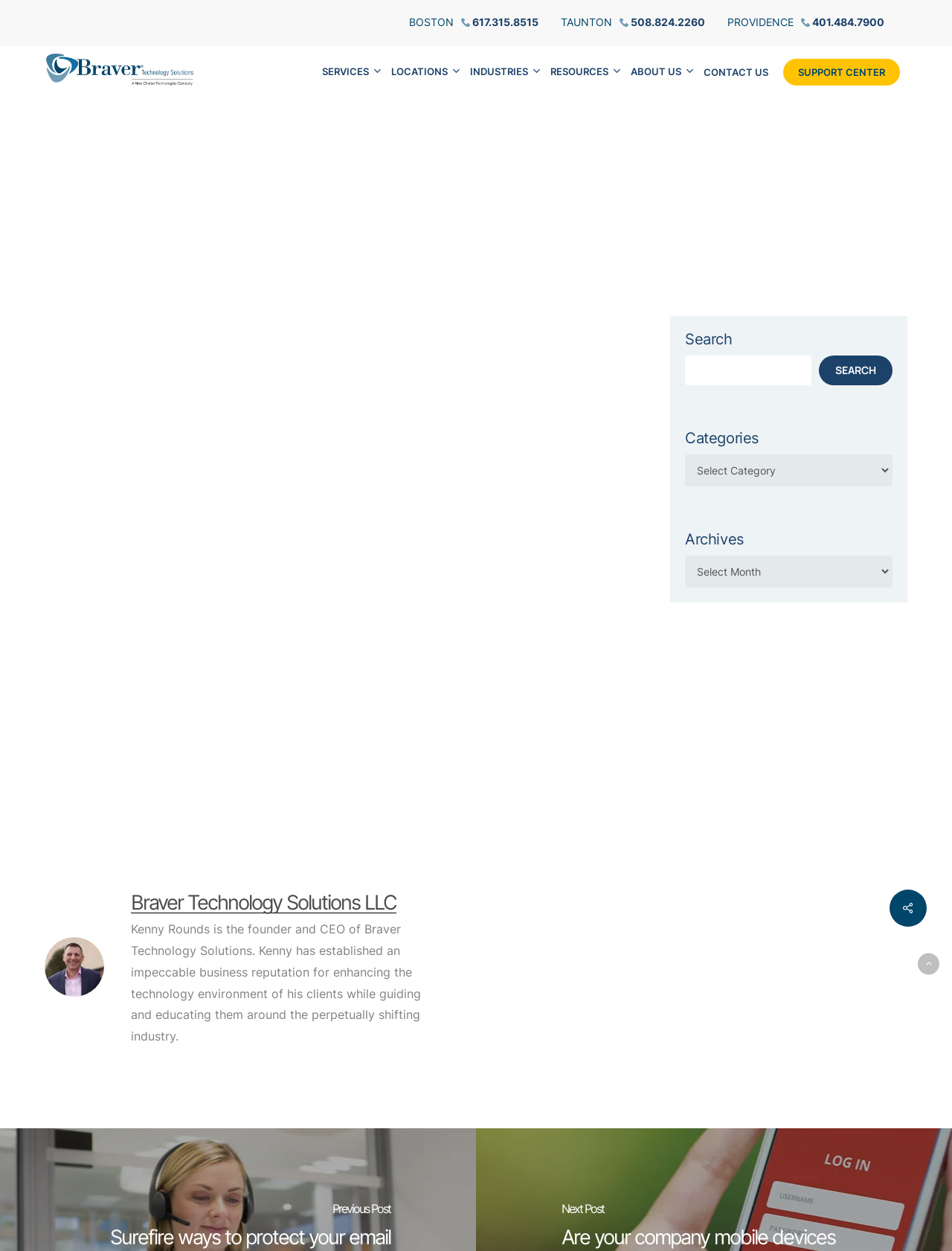Please identify the bounding box coordinates of the element on the webpage that should be clicked to follow this instruction: "Click the 'SERVICES' link". The bounding box coordinates should be given as four float numbers between 0 and 1, formatted as [left, top, right, bottom].

[0.33, 0.053, 0.403, 0.062]